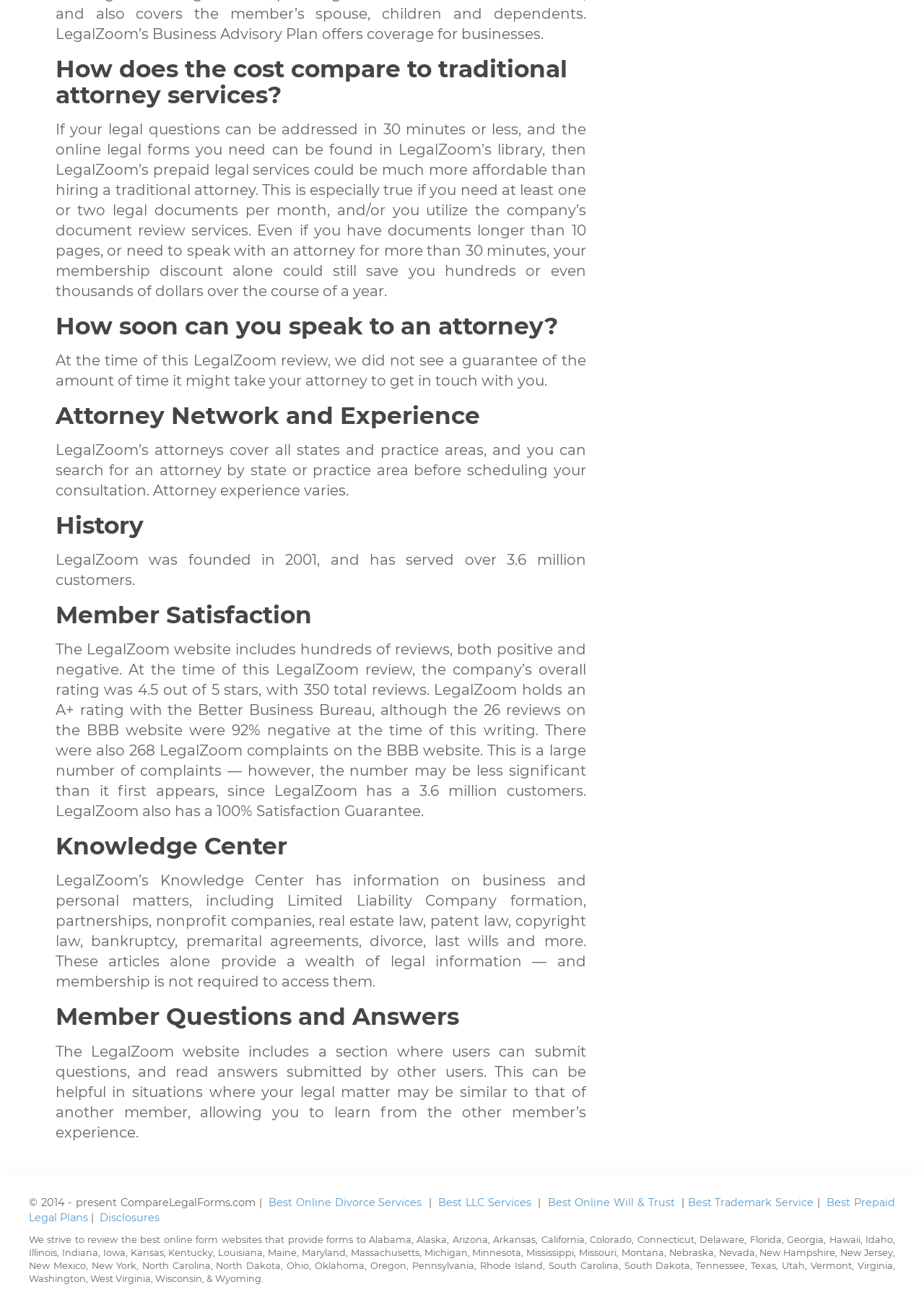Given the description "Best Online Divorce Services", provide the bounding box coordinates of the corresponding UI element.

[0.291, 0.911, 0.456, 0.921]